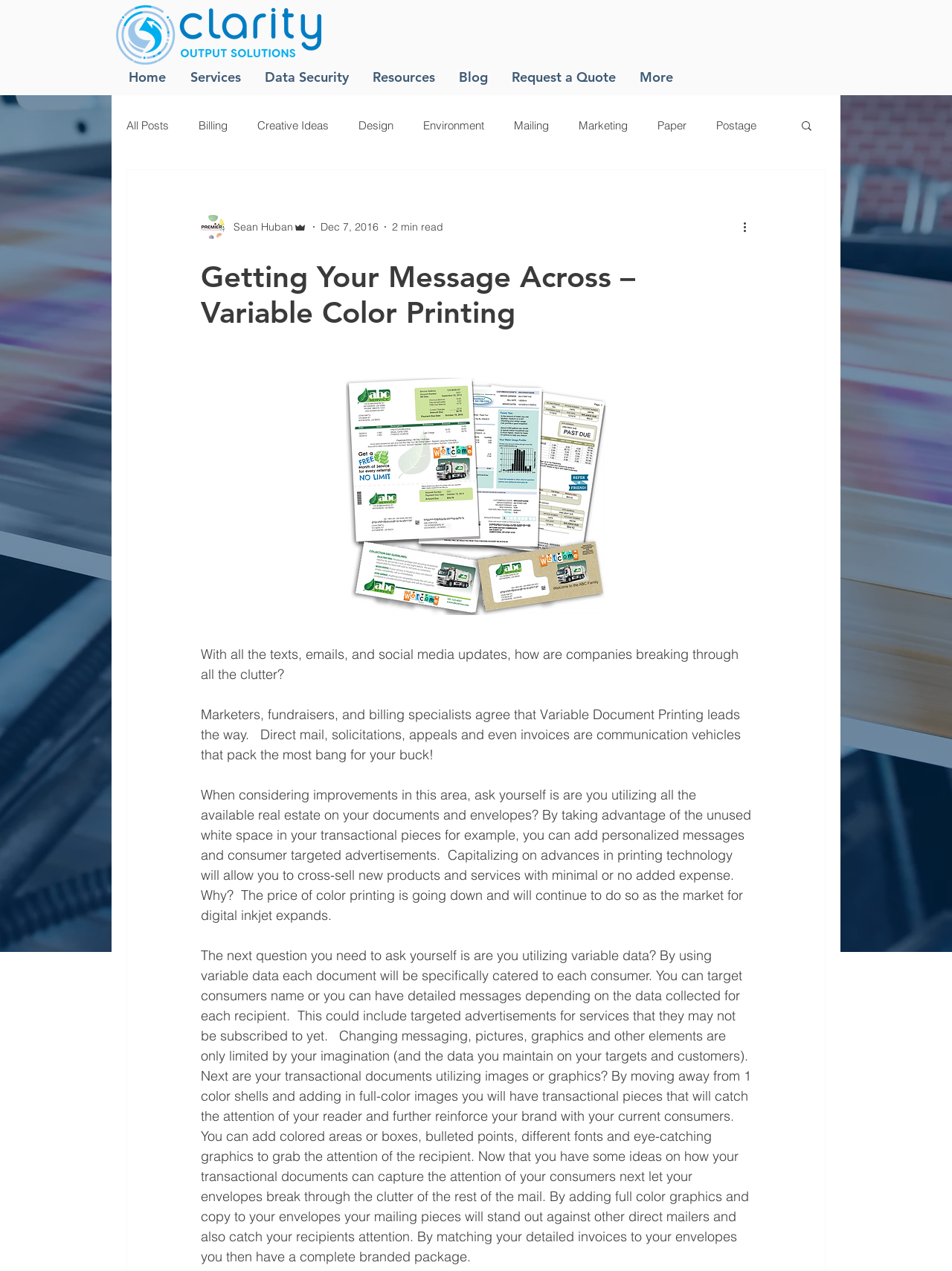Please determine the primary heading and provide its text.

Getting Your Message Across – Variable Color Printing